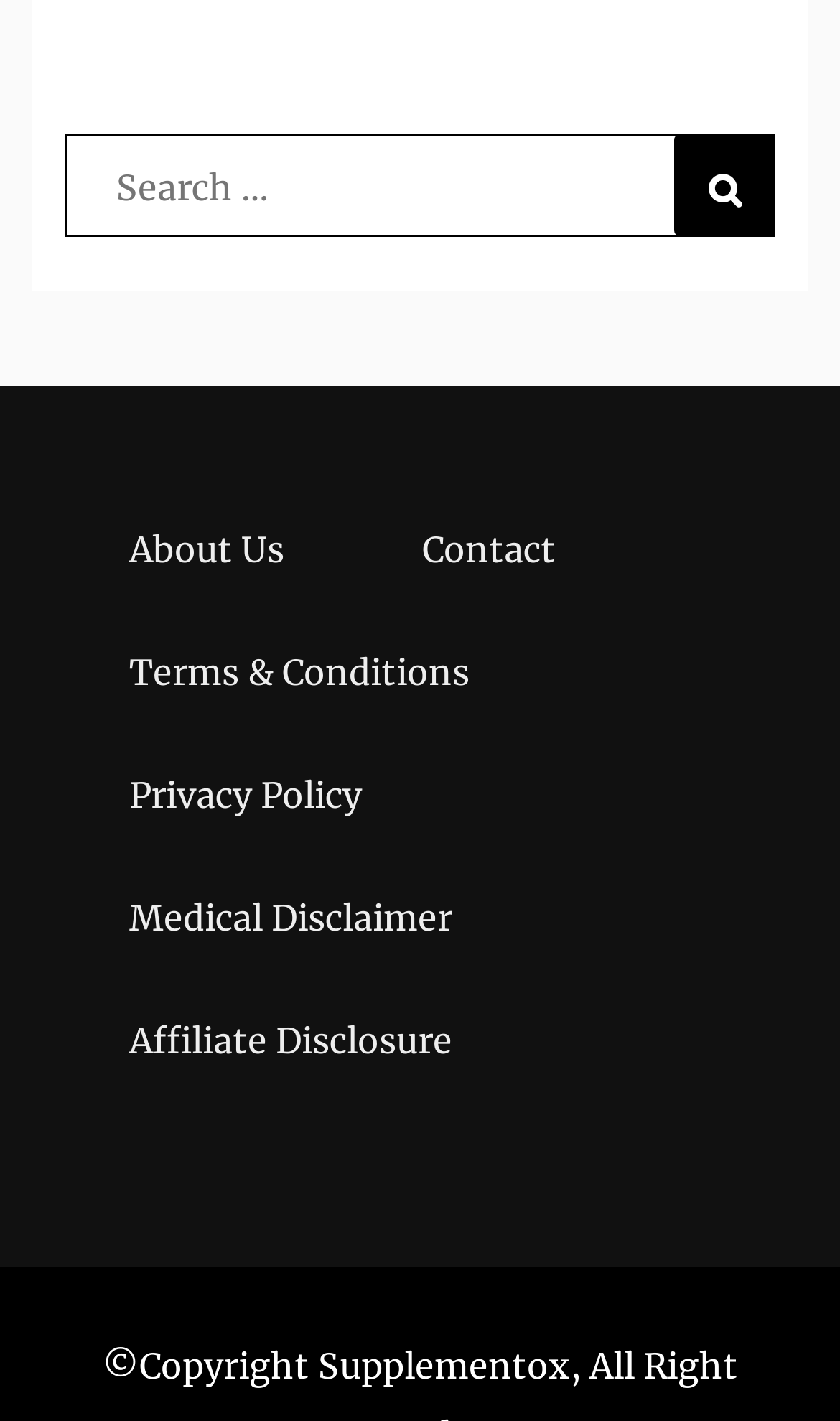Given the description name="s" placeholder="Search …", predict the bounding box coordinates of the UI element. Ensure the coordinates are in the format (top-left x, top-left y, bottom-right x, bottom-right y) and all values are between 0 and 1.

[0.077, 0.094, 0.923, 0.167]